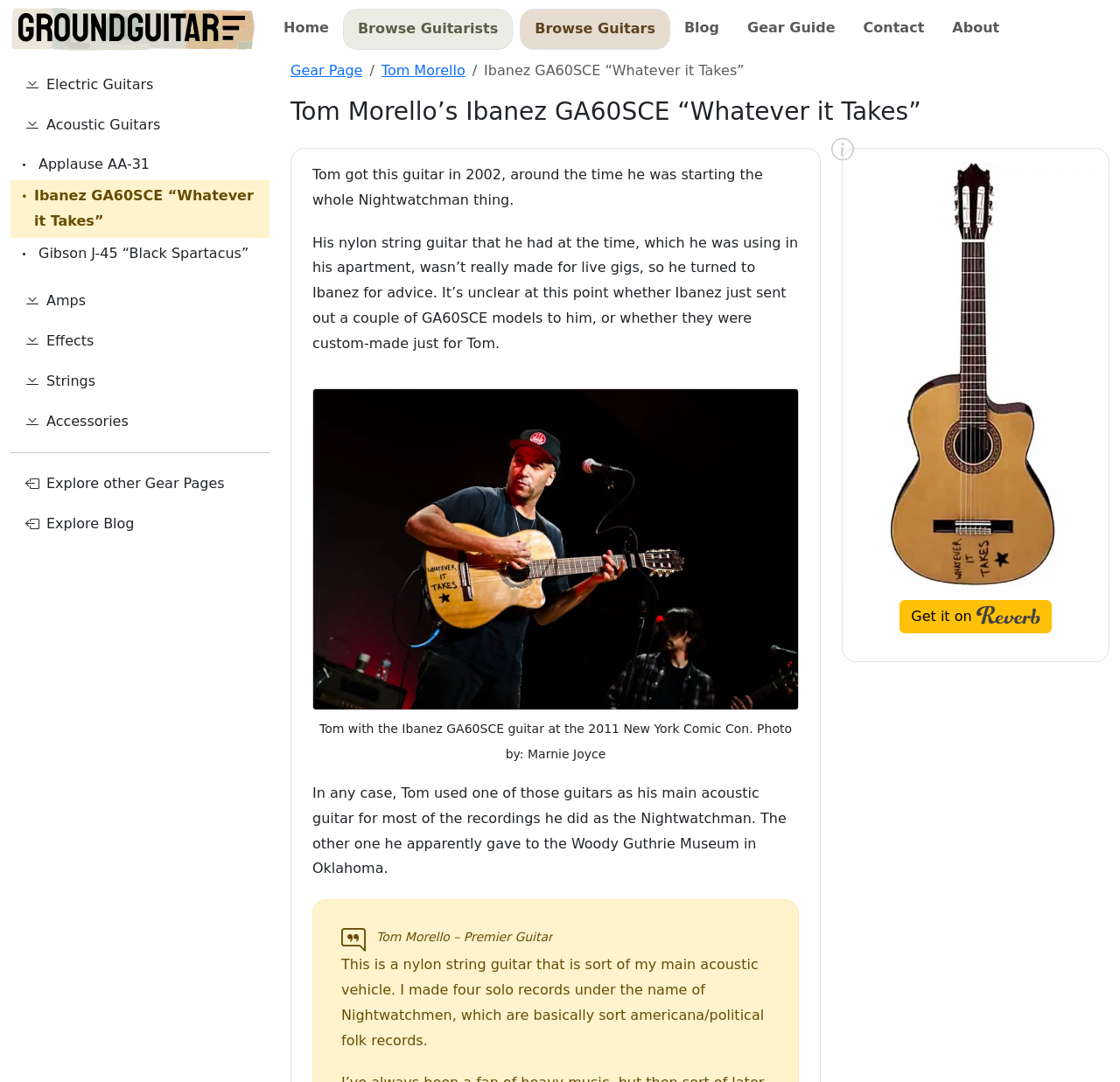Please answer the following question using a single word or phrase: 
What is the event where Tom was photographed with this guitar?

2011 New York Comic Con